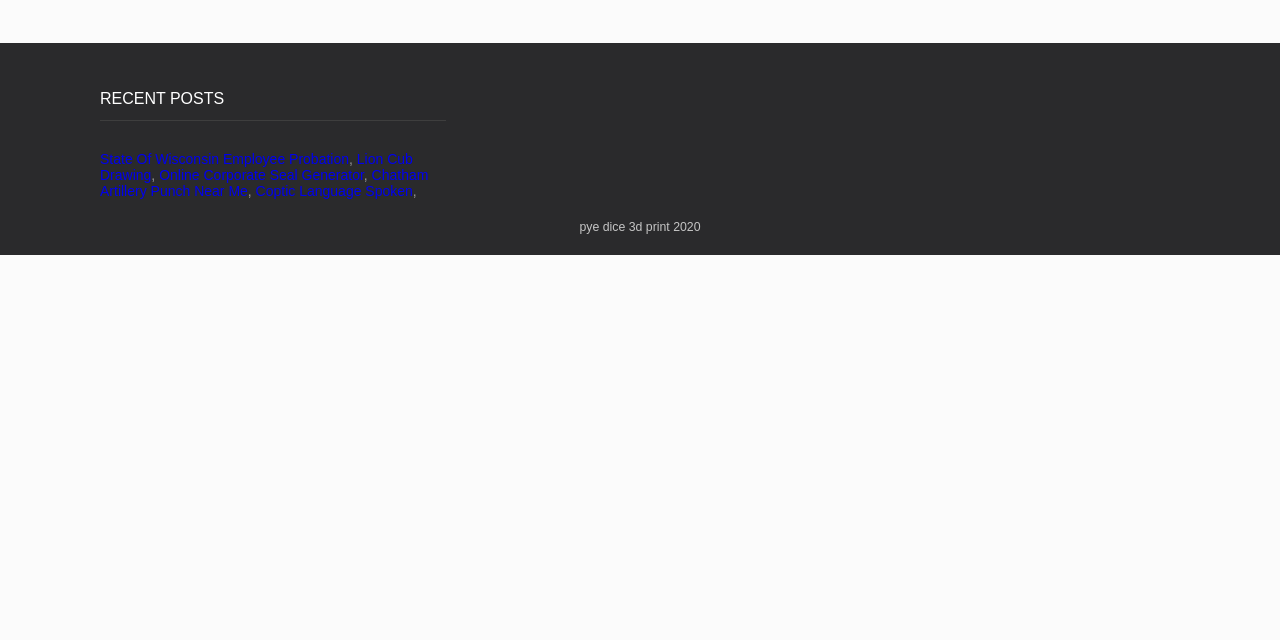Find the bounding box coordinates for the HTML element described as: "Chatham Artillery Punch Near Me". The coordinates should consist of four float values between 0 and 1, i.e., [left, top, right, bottom].

[0.078, 0.26, 0.335, 0.31]